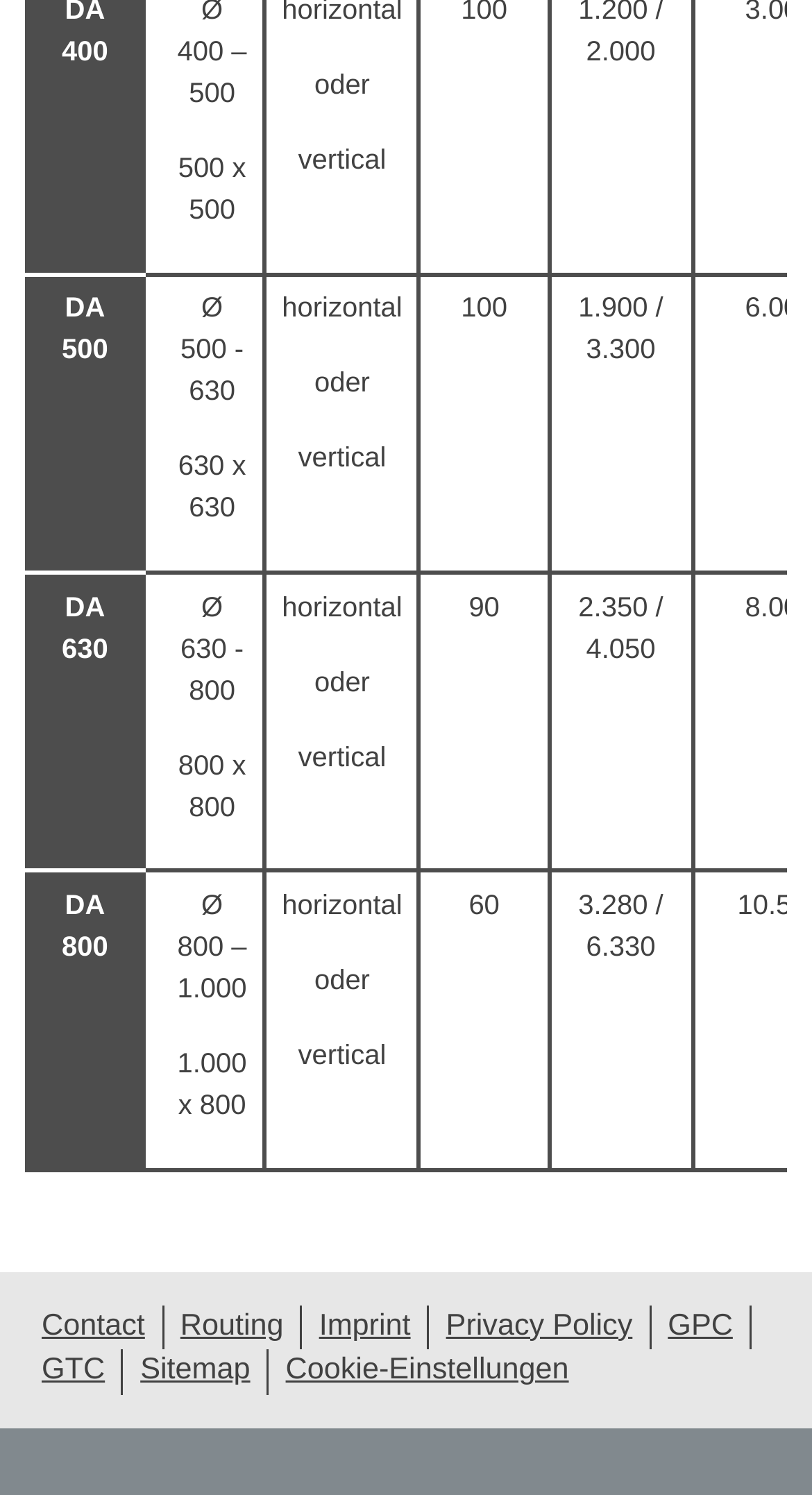What type of products are being described?
Please provide an in-depth and detailed response to the question.

The specifications in the grid cells, such as 'Ø 500 - 630 630 x 630' and 'Ø 800 – 1.000 1.000 x 800', suggest that the products being described are pipes or tubes of various sizes and materials.